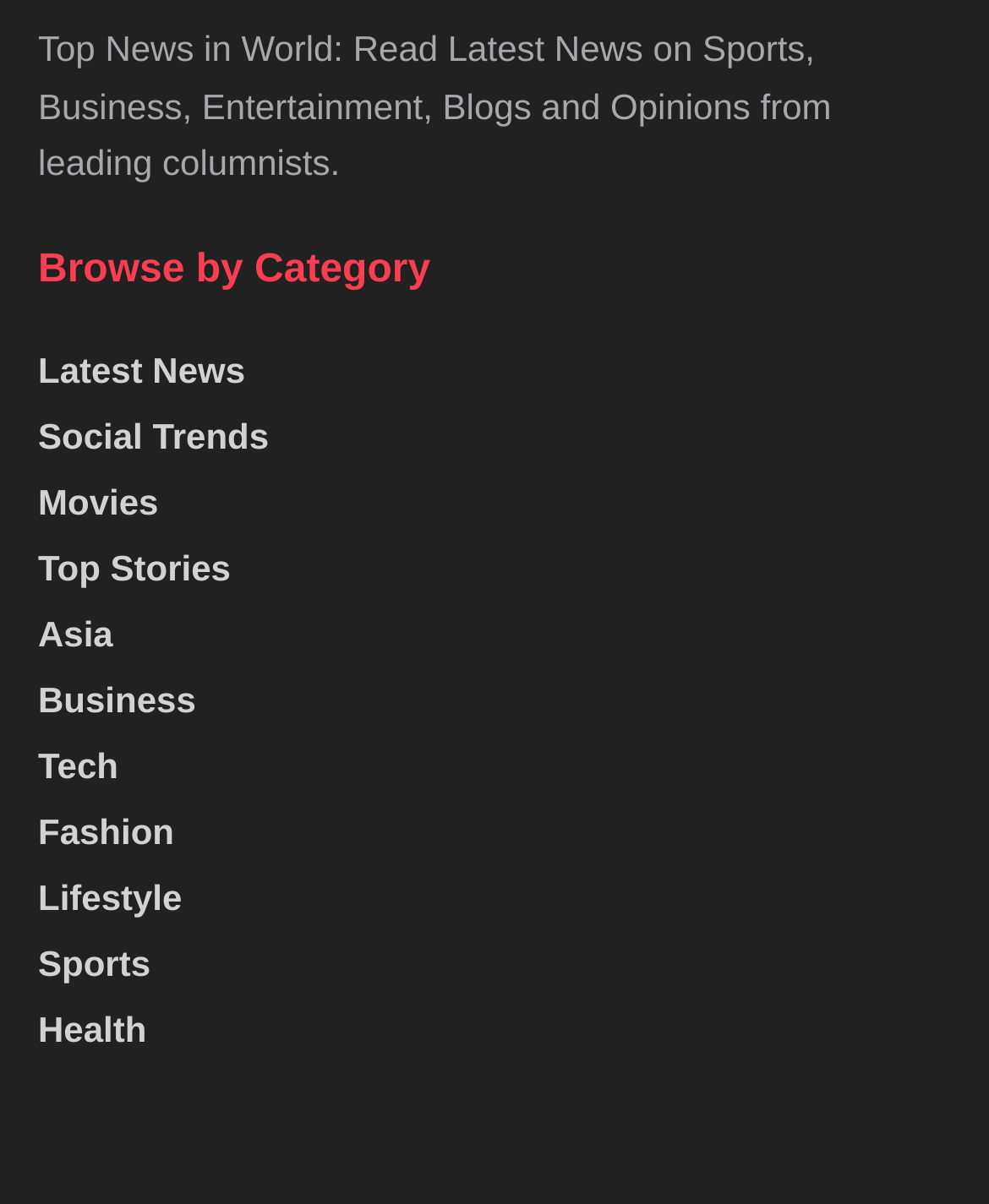Respond with a single word or phrase for the following question: 
How many categories are available for browsing news?

12